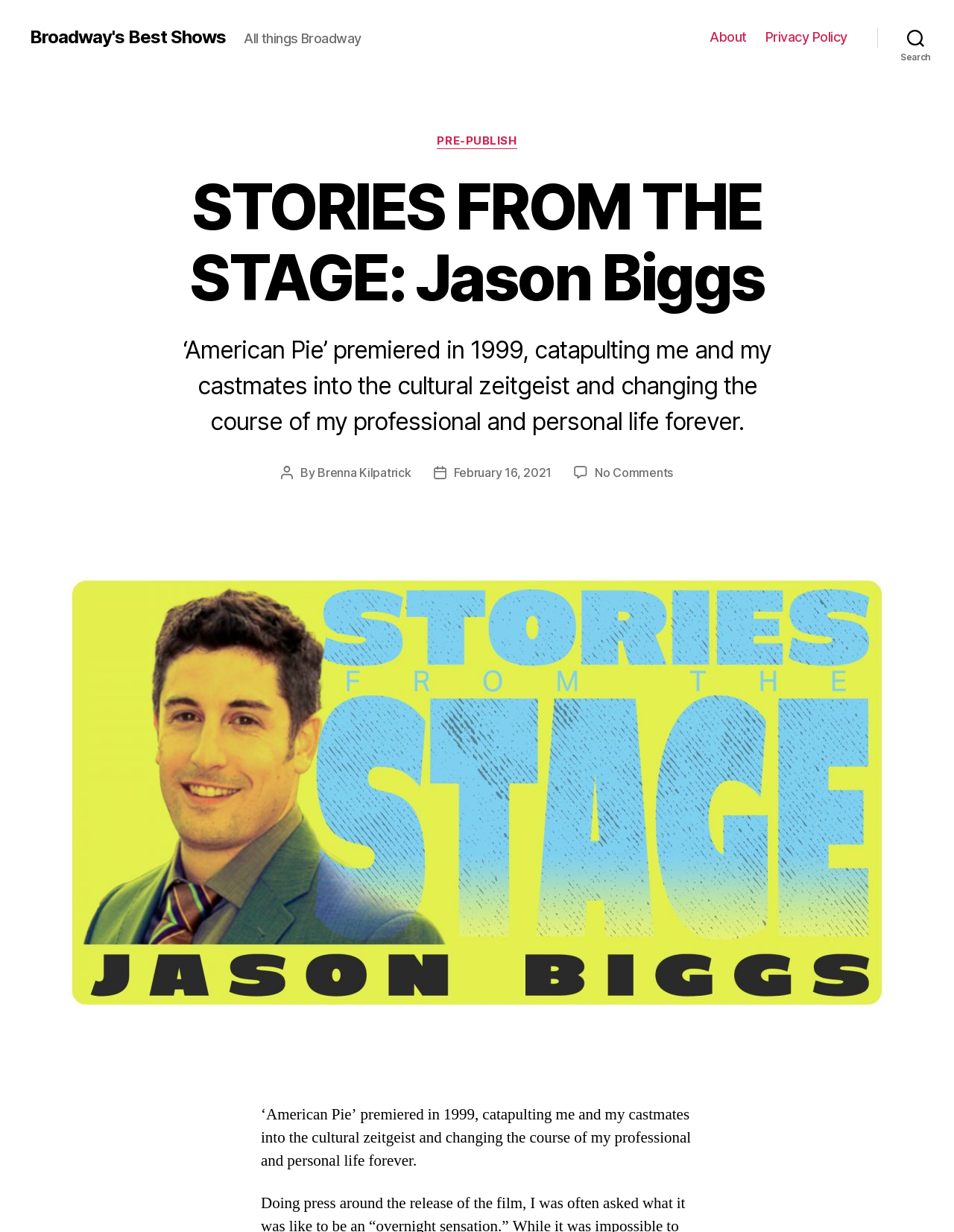Describe the entire webpage, focusing on both content and design.

The webpage is about Jason Biggs' story from the stage, specifically his experience with the movie "American Pie". At the top, there is a link to "Broadway's Best Shows" and a static text "All things Broadway". 

To the right of these elements, there is a horizontal navigation menu with two links: "About" and "Privacy Policy". 

At the top right corner, there is a search button. When expanded, it displays a header with a static text "Categories" and a link to "PRE-PUBLISH". Below this, there is a heading that reads "STORIES FROM THE STAGE: Jason Biggs". 

Following this heading, there is a paragraph of text that describes Jason Biggs' experience with "American Pie", which premiered in 1999 and had a significant impact on his life. Below this, there are details about the post, including the author, "Brenna Kilpatrick", and the post date, "February 16, 2021". There is also a link to "No Comments on STORIES FROM THE STAGE: Jason Biggs". 

At the bottom of the page, there is a figure with the same text about Jason Biggs' experience with "American Pie".